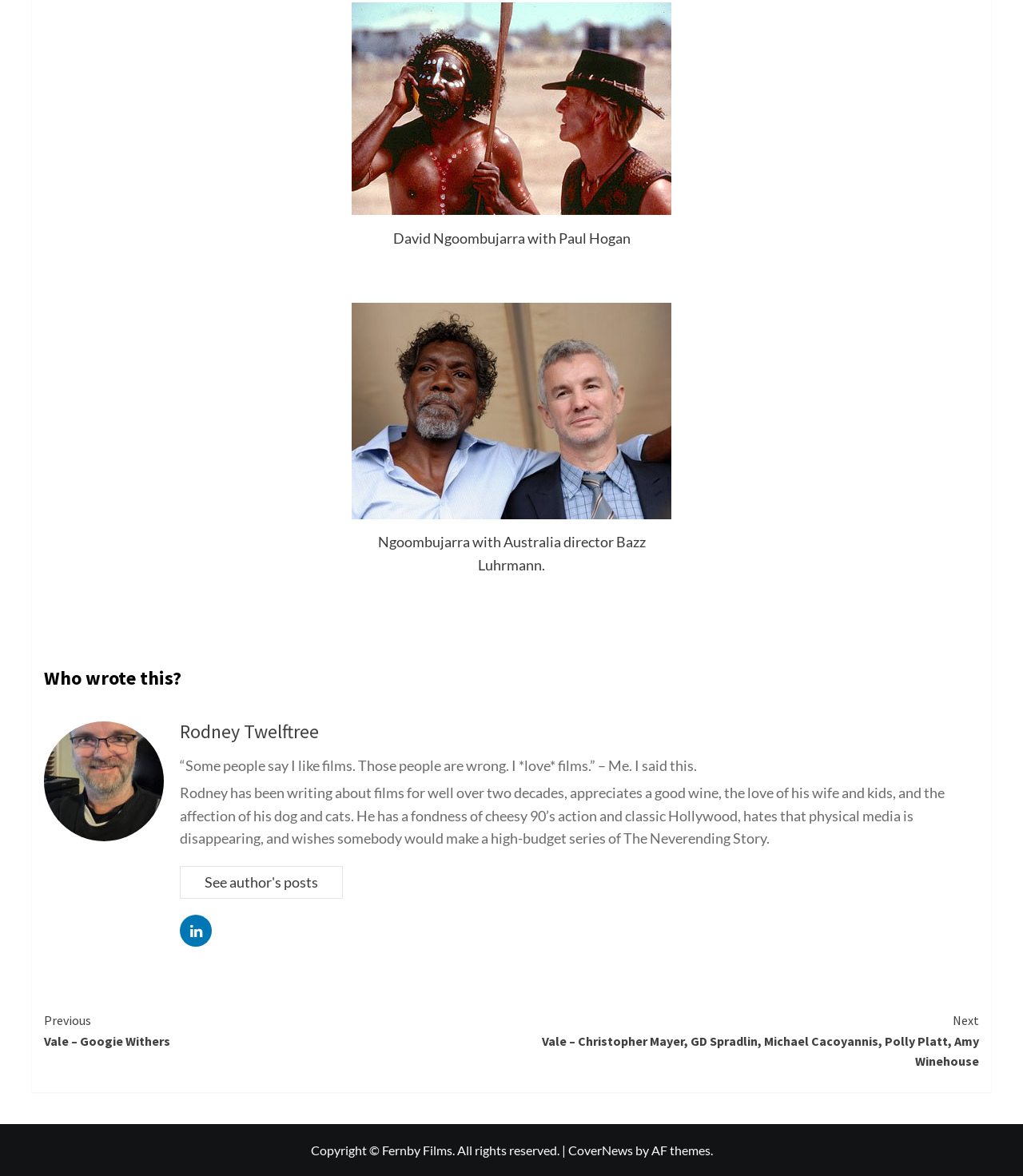Bounding box coordinates should be provided in the format (top-left x, top-left y, bottom-right x, bottom-right y) with all values between 0 and 1. Identify the bounding box for this UI element: Rodney Twelftree

[0.176, 0.611, 0.312, 0.632]